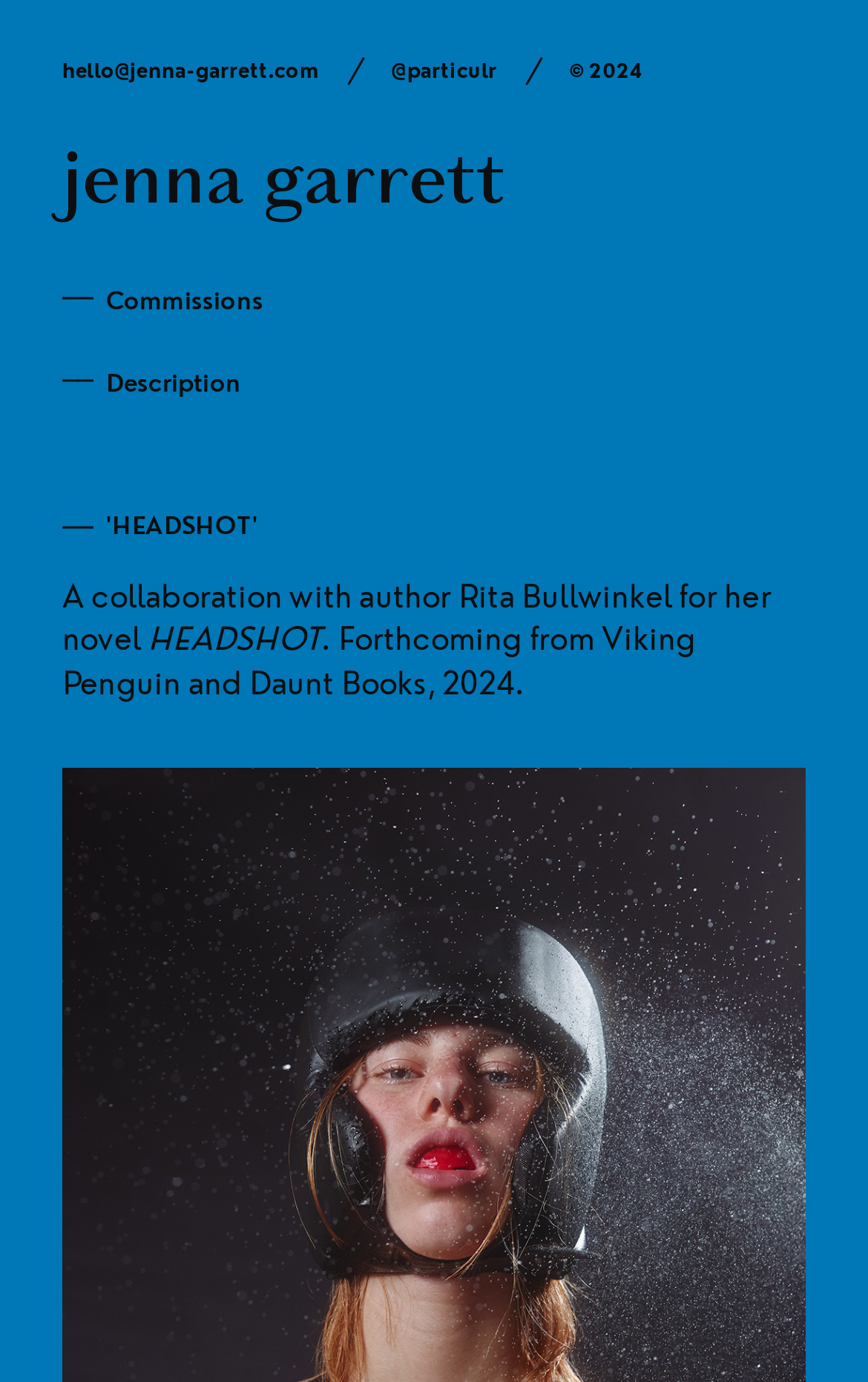What is the email address of Jenna Garrett?
Answer the question in as much detail as possible.

I found the email address by looking at the link element with the text 'hello@jenna-garrett.com' which is located at the top of the page with a bounding box coordinate of [0.072, 0.045, 0.368, 0.059].